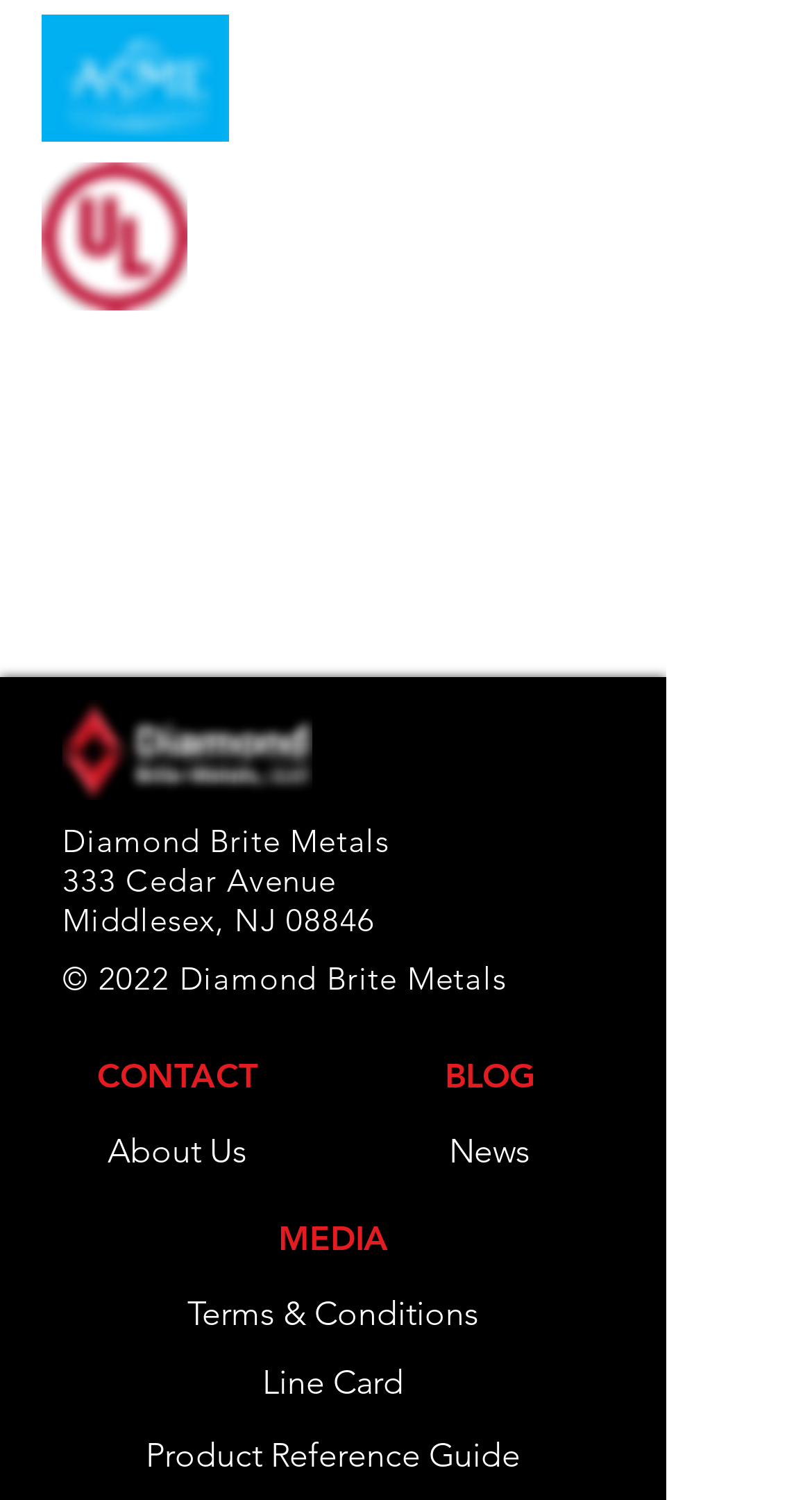Identify the bounding box coordinates of the clickable region required to complete the instruction: "Click the Facebook link". The coordinates should be given as four float numbers within the range of 0 and 1, i.e., [left, top, right, bottom].

[0.538, 0.474, 0.628, 0.522]